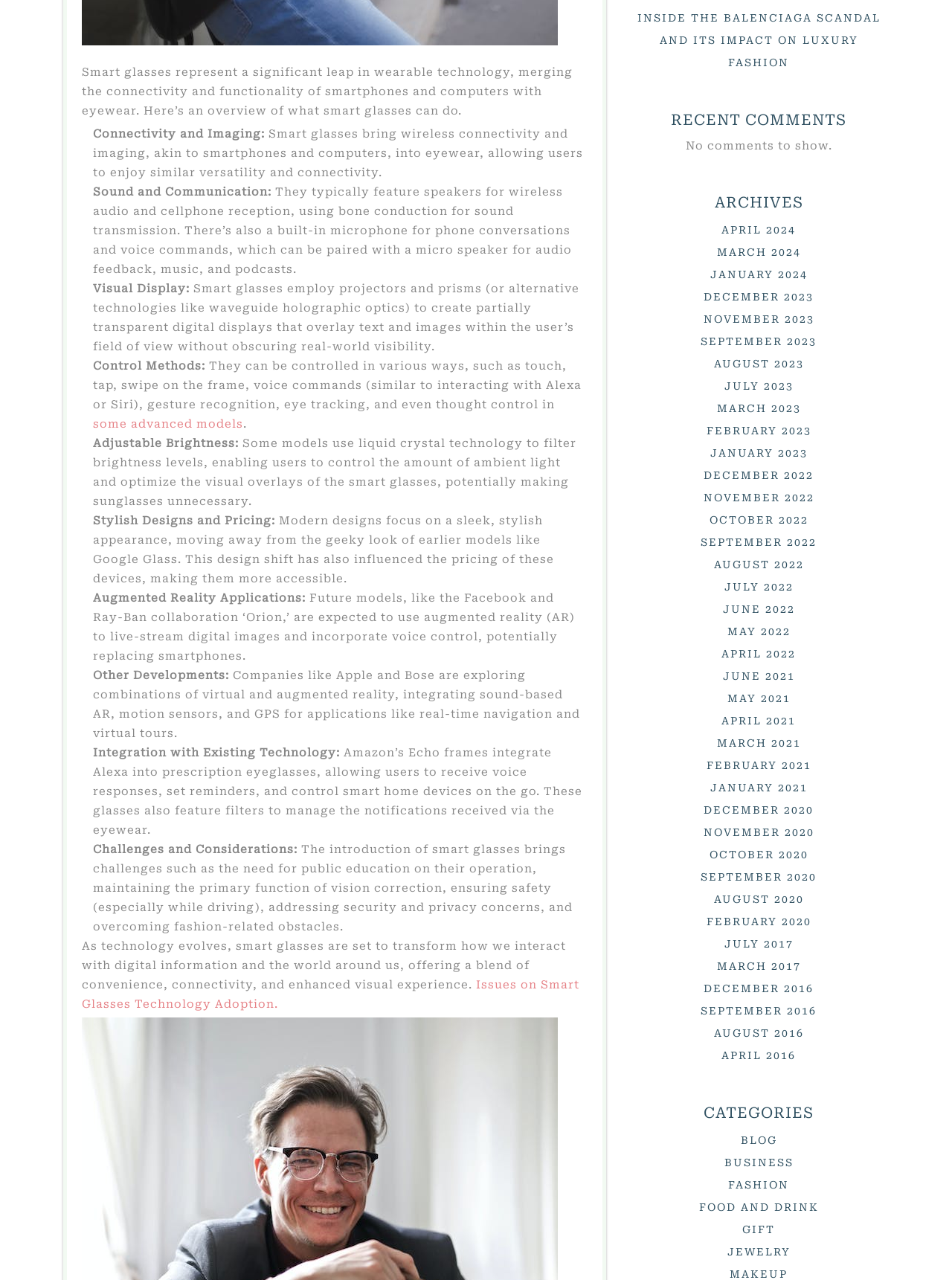Locate the bounding box coordinates of the area to click to fulfill this instruction: "View 'Issues on Smart Glasses Technology Adoption'". The bounding box should be presented as four float numbers between 0 and 1, in the order [left, top, right, bottom].

[0.086, 0.764, 0.609, 0.79]